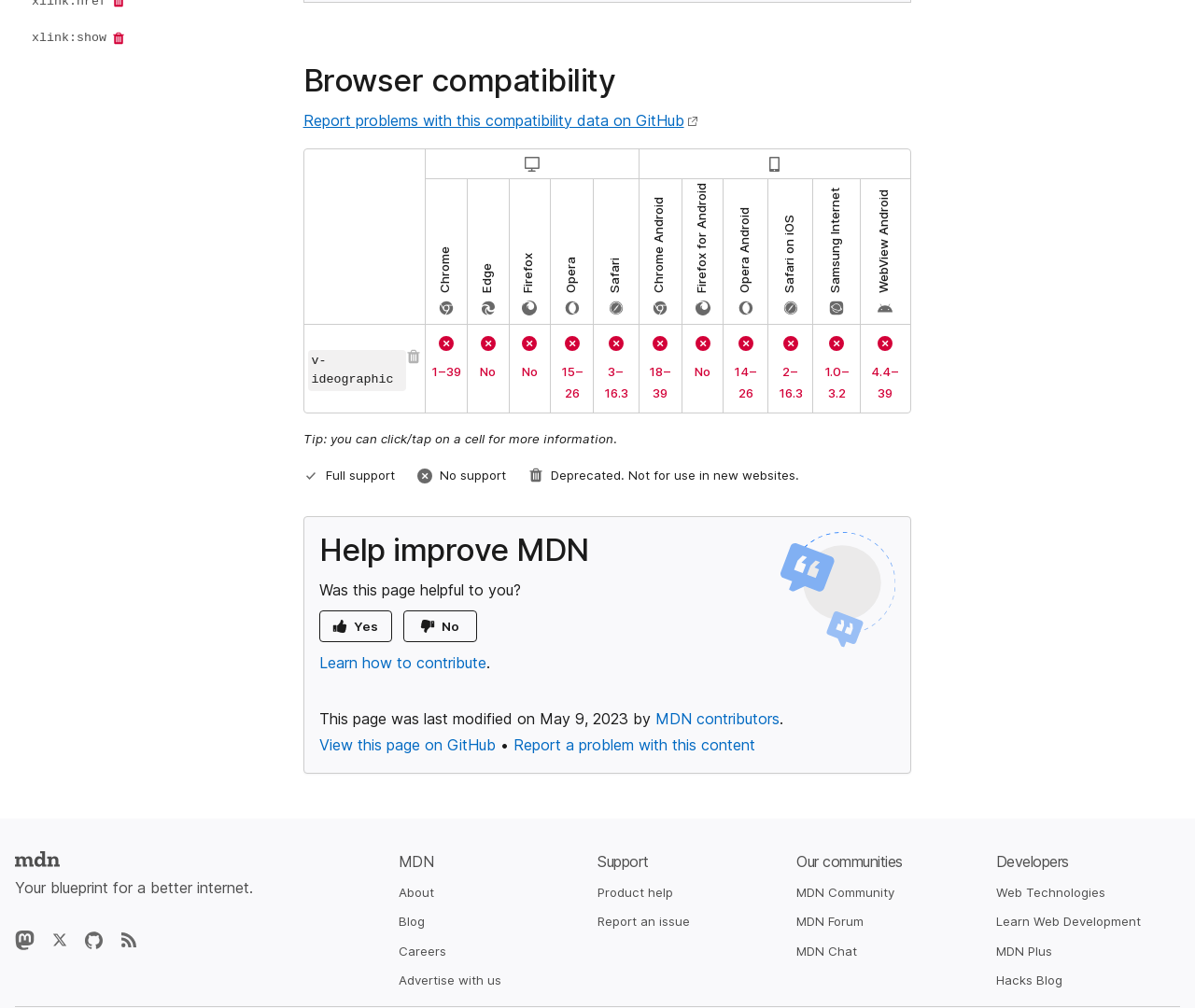Please find the bounding box coordinates of the clickable region needed to complete the following instruction: "Click on 'Applying SVG effects to HTML content'". The bounding box coordinates must consist of four float numbers between 0 and 1, i.e., [left, top, right, bottom].

[0.019, 0.515, 0.216, 0.565]